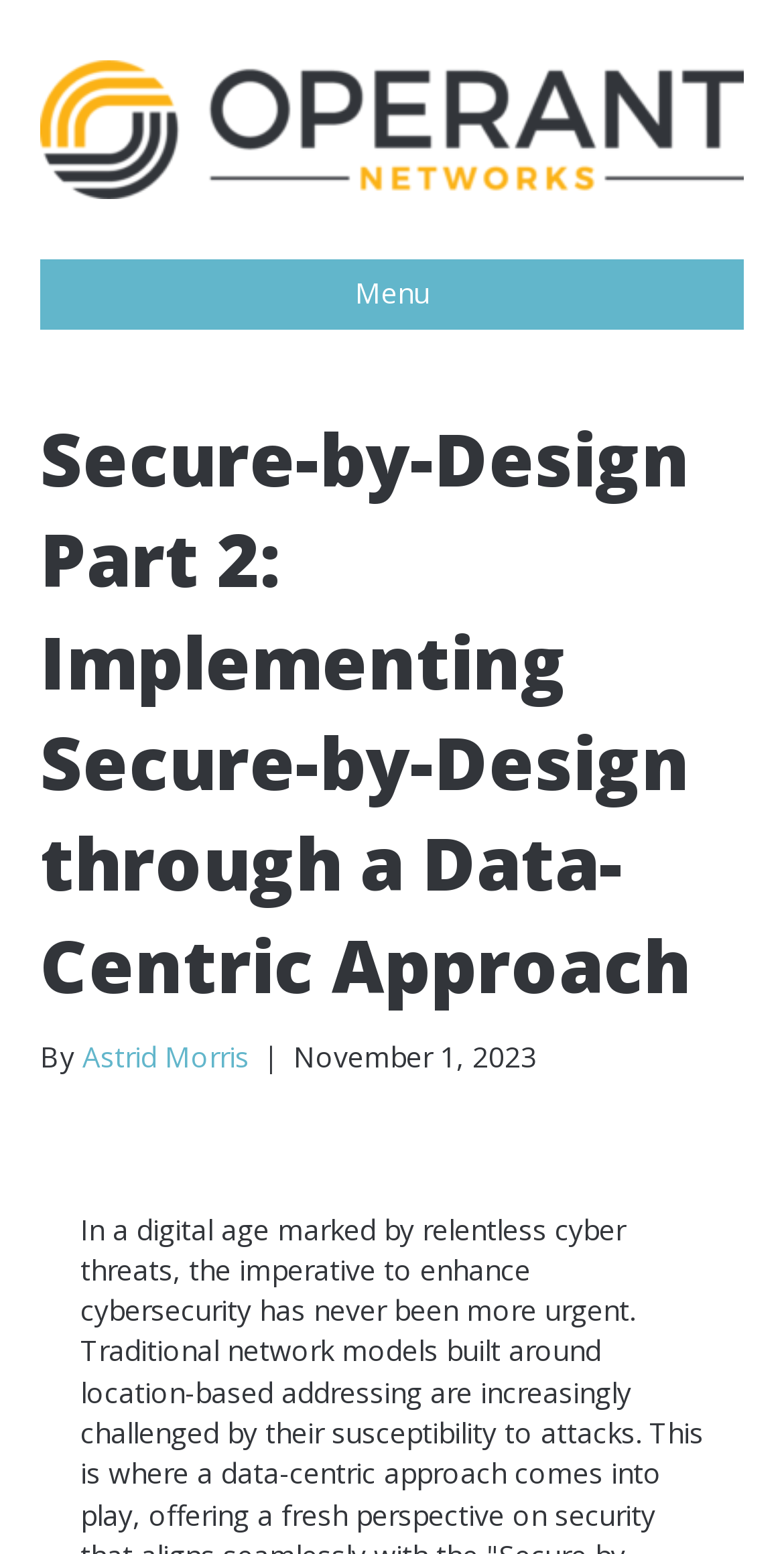Determine which piece of text is the heading of the webpage and provide it.

Secure-by-Design Part 2: Implementing Secure-by-Design through a Data-Centric Approach